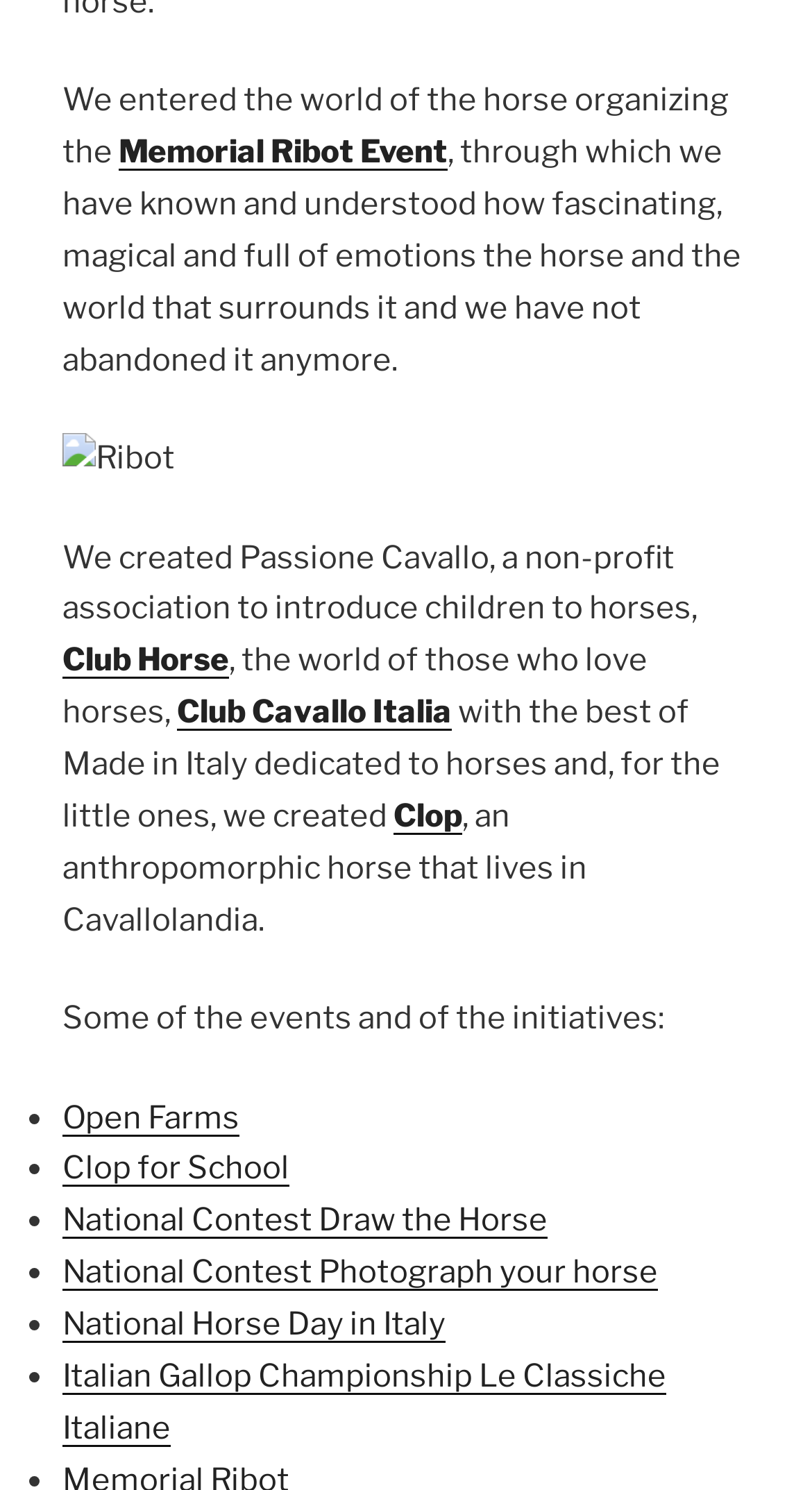Please find the bounding box coordinates of the clickable region needed to complete the following instruction: "visit Memorial Ribot Event". The bounding box coordinates must consist of four float numbers between 0 and 1, i.e., [left, top, right, bottom].

[0.146, 0.09, 0.551, 0.115]